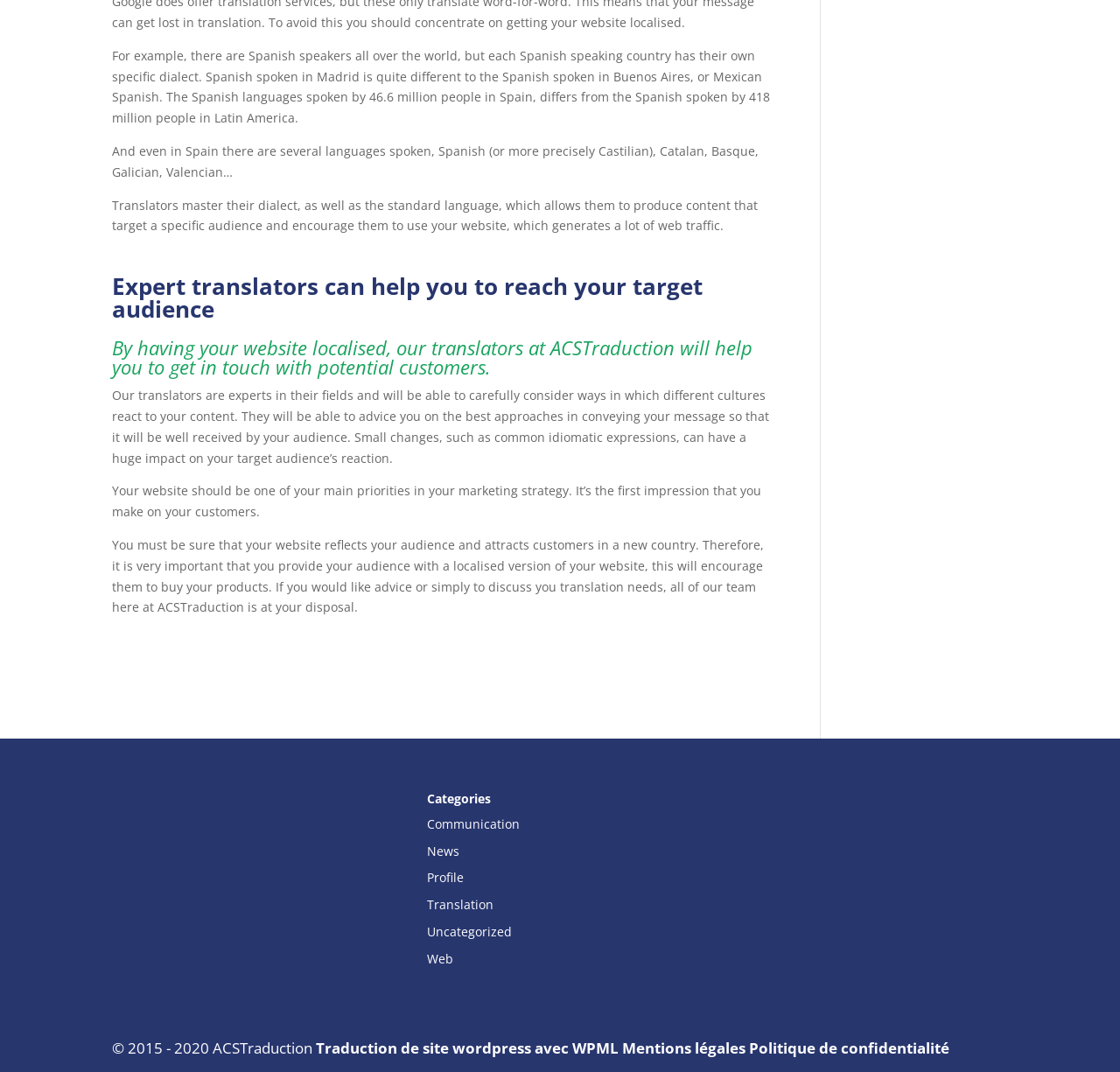What is the main purpose of website localization?
Refer to the image and provide a thorough answer to the question.

According to the webpage, having a website localized can help to reach the target audience. The translators at ACSTraduction can help to get in touch with potential customers by localizing the website, which means adapting the content to a specific language and culture.